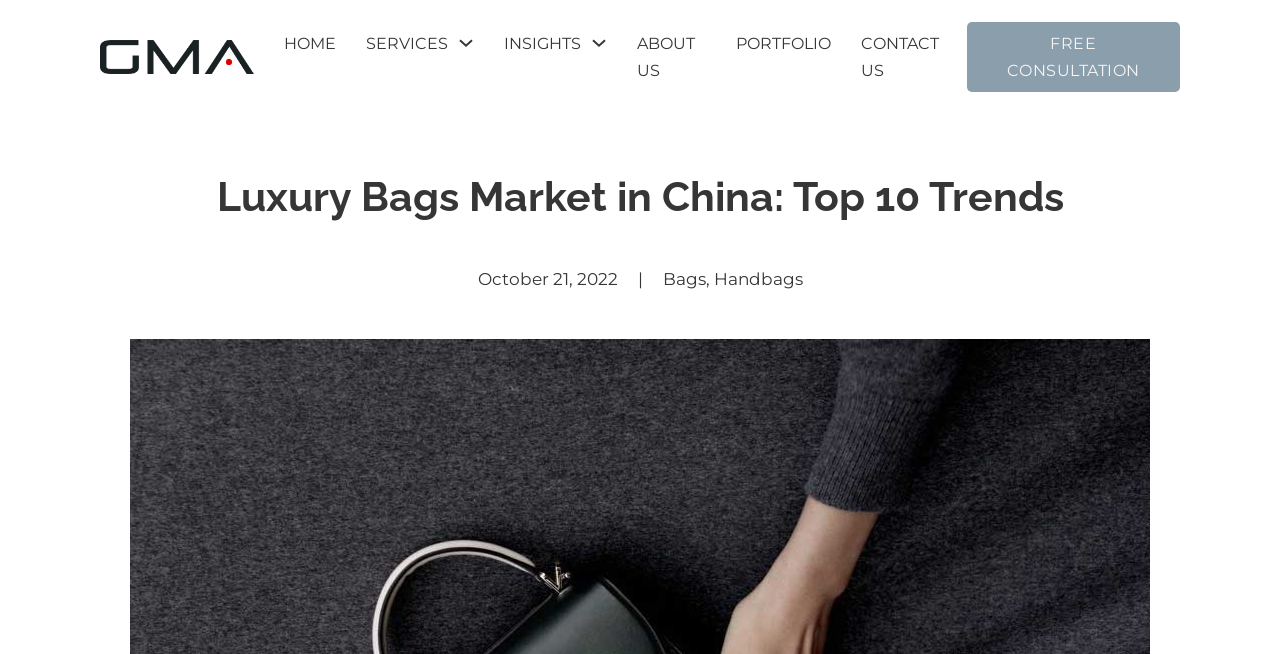Generate the main heading text from the webpage.

Luxury Bags Market in China: Top 10 Trends